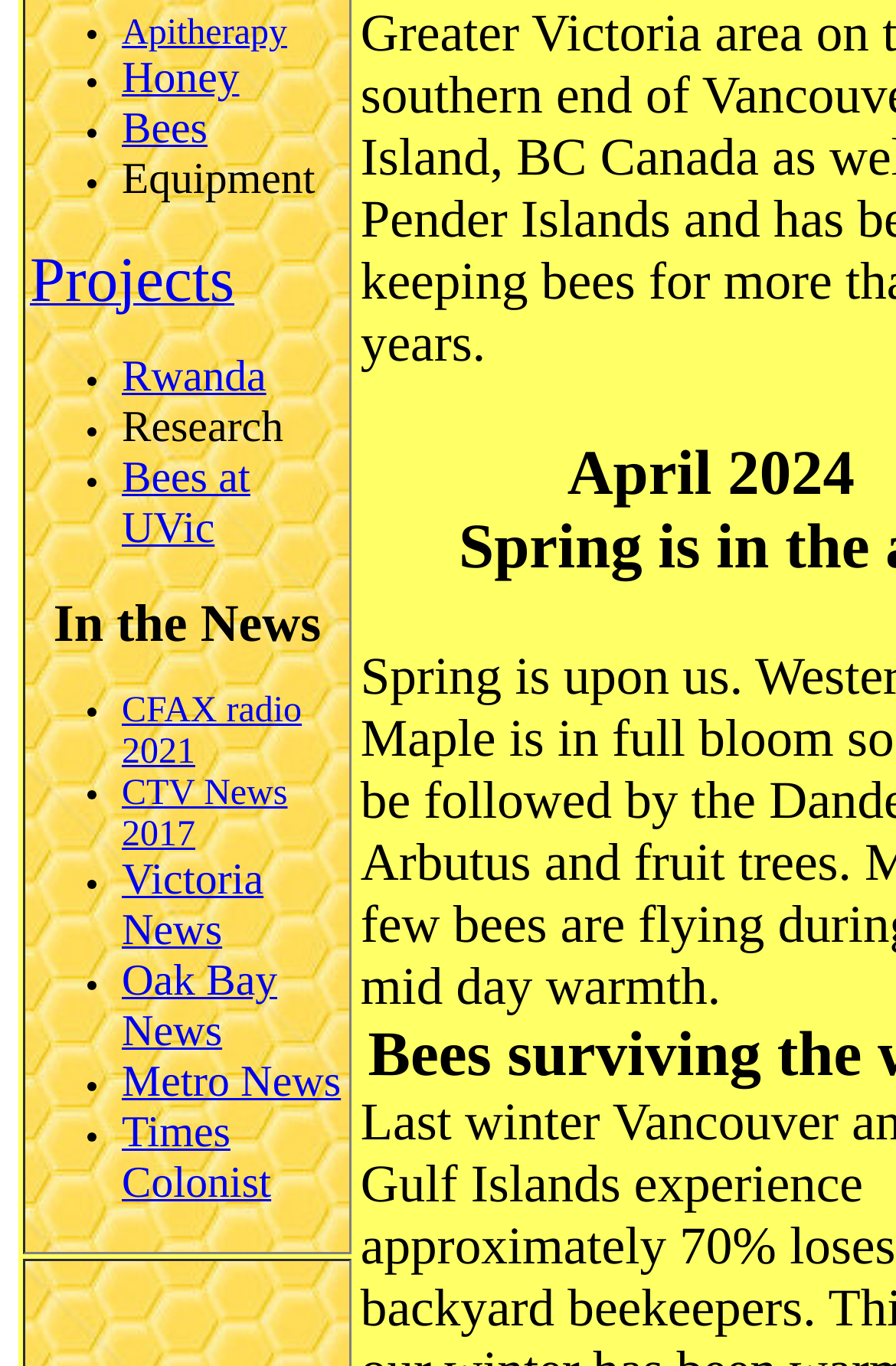Please determine the bounding box coordinates, formatted as (top-left x, top-left y, bottom-right x, bottom-right y), with all values as floating point numbers between 0 and 1. Identify the bounding box of the region described as: Victoria News

[0.136, 0.632, 0.294, 0.698]